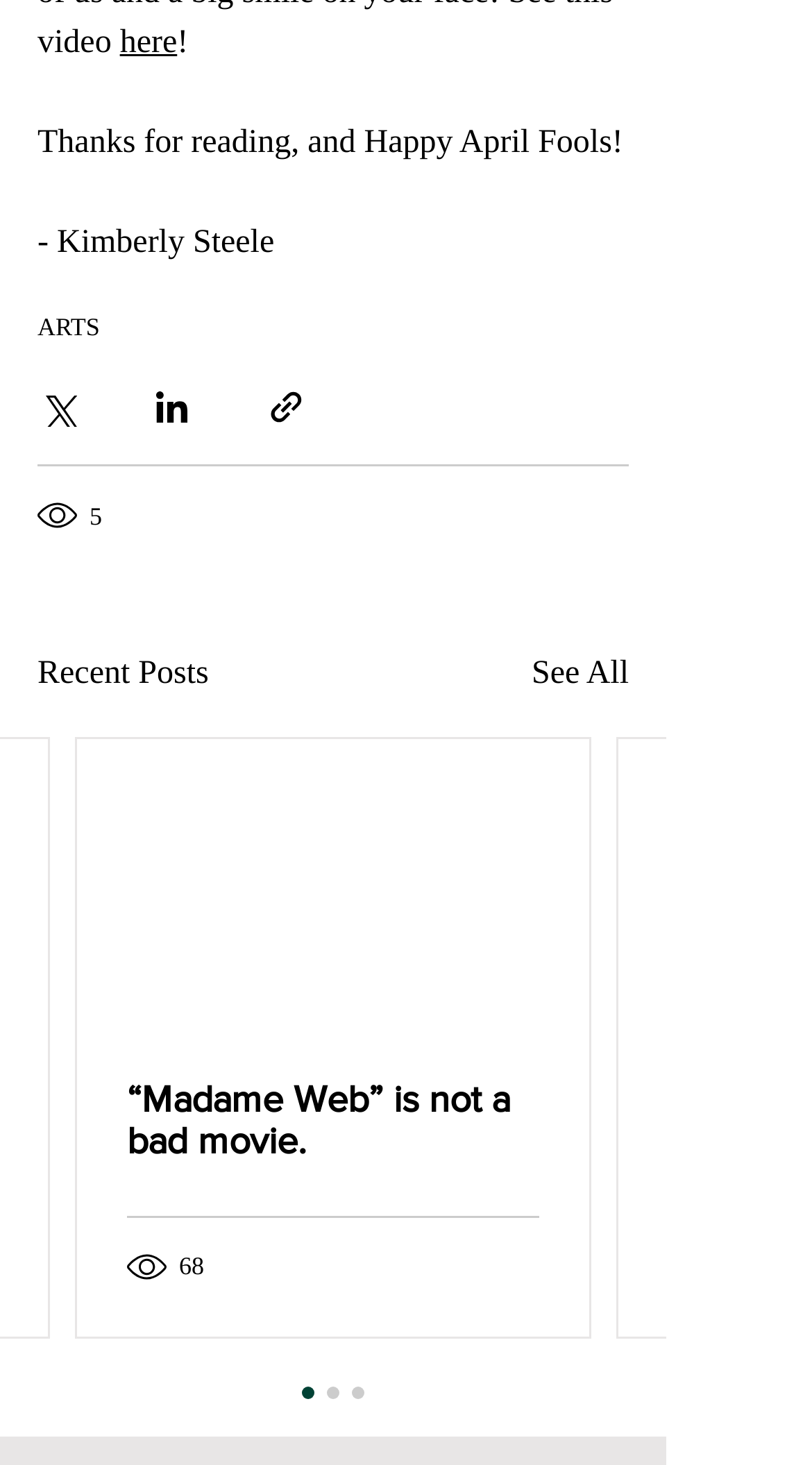Please identify the bounding box coordinates of the element's region that should be clicked to execute the following instruction: "Visit privacy page". The bounding box coordinates must be four float numbers between 0 and 1, i.e., [left, top, right, bottom].

None